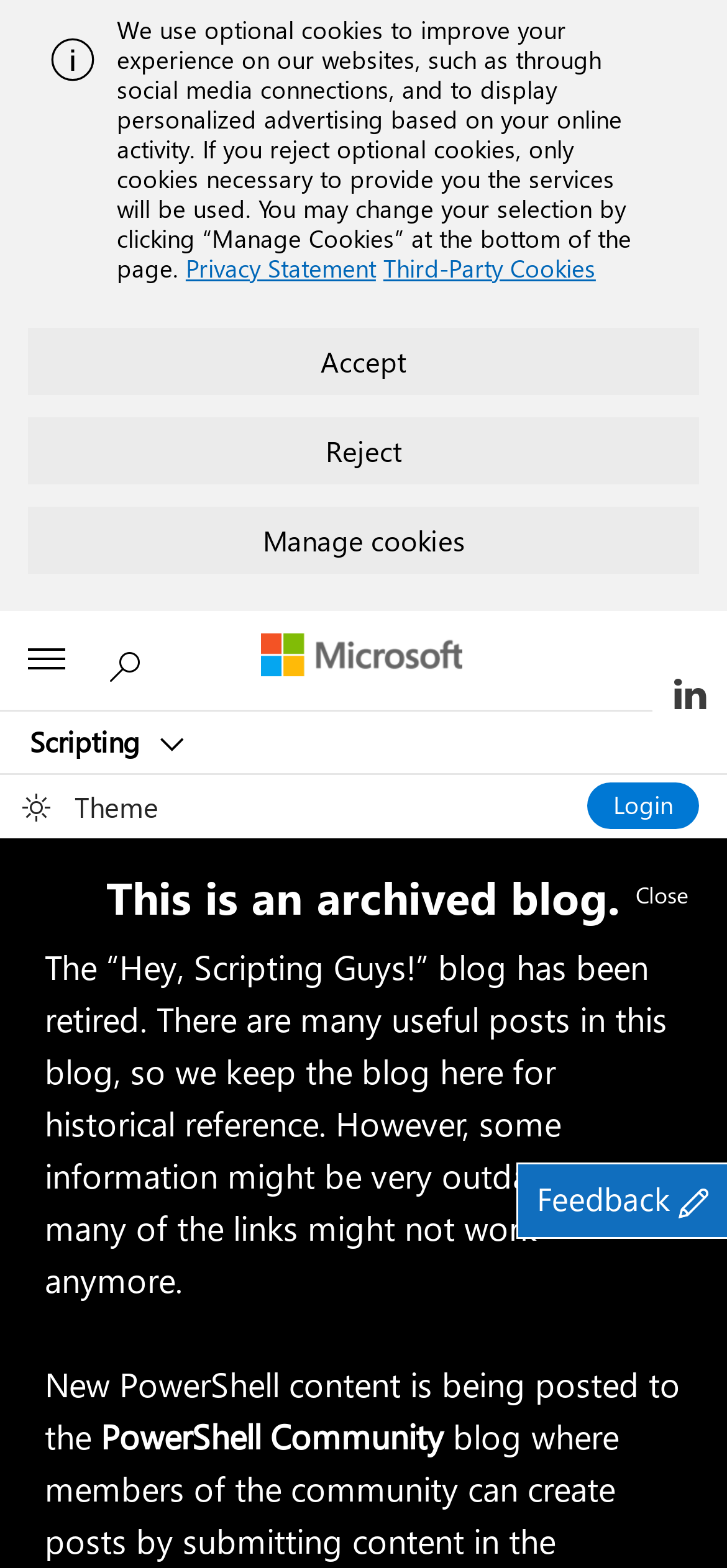What is the status of the blog?
Respond to the question with a single word or phrase according to the image.

Archived